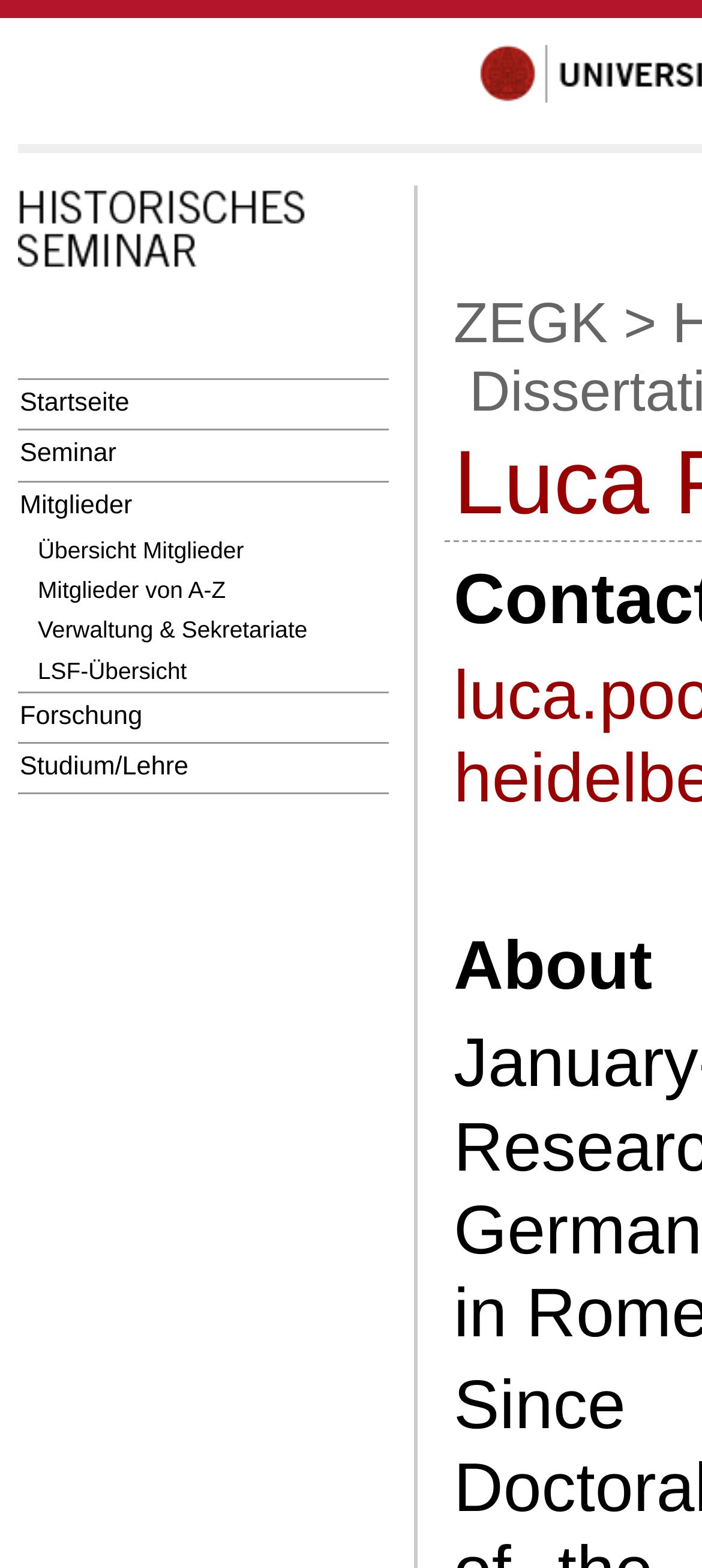Please determine the main heading text of this webpage.

Luca Pocher, M.A.